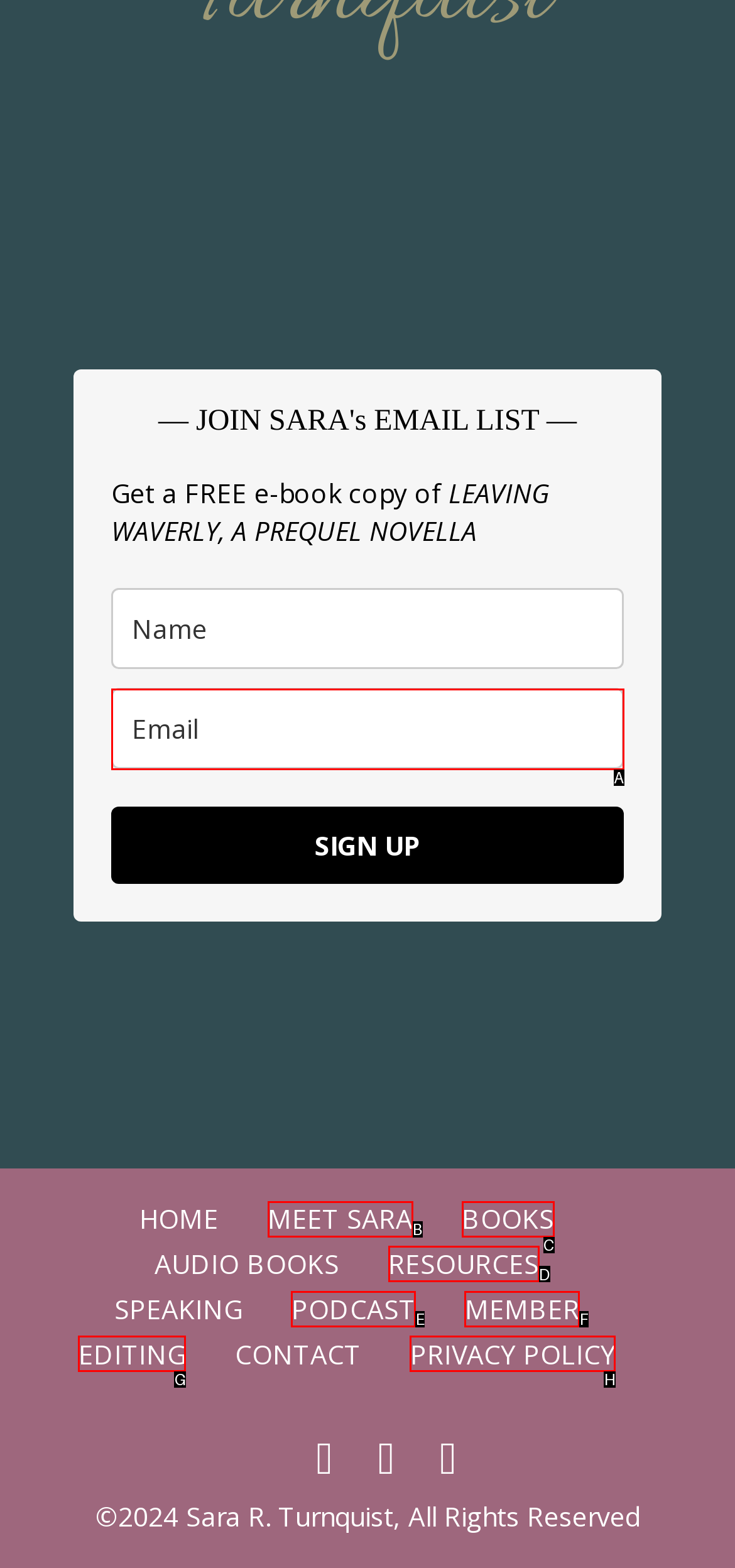Match the HTML element to the description: Meet Sara. Answer with the letter of the correct option from the provided choices.

B